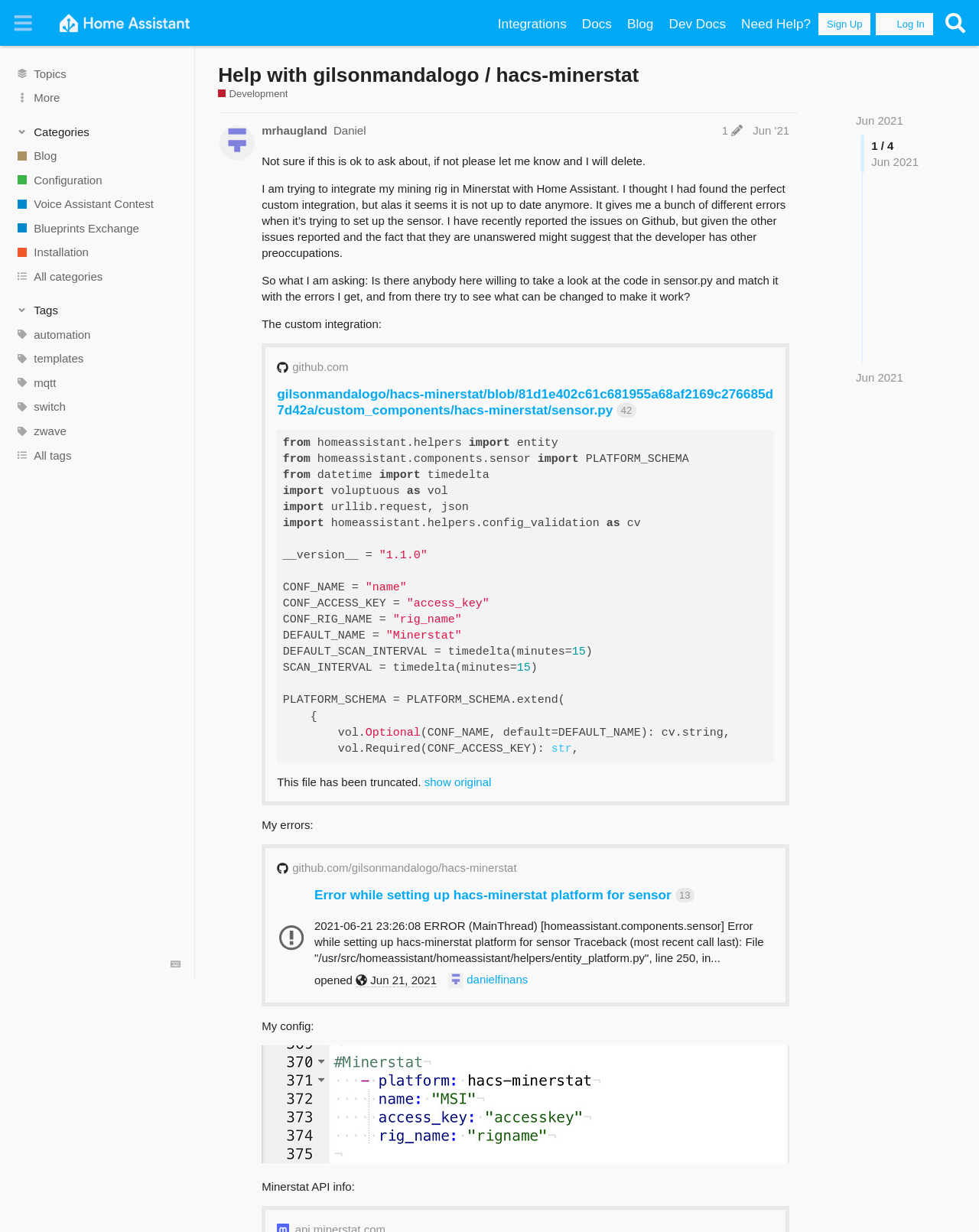Can you find and generate the webpage's heading?

Help with gilsonmandalogo / hacs-minerstat